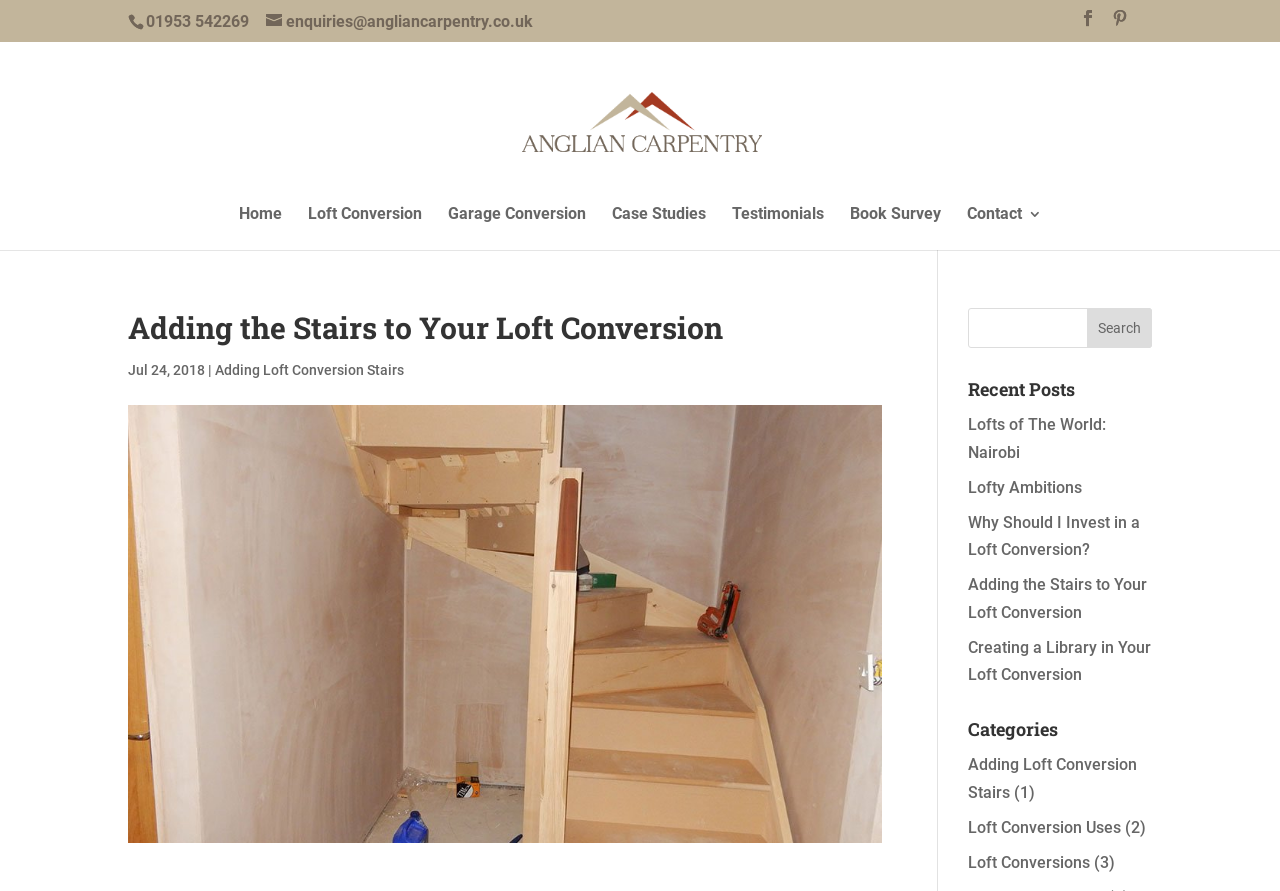Please find the bounding box coordinates of the element that must be clicked to perform the given instruction: "Send an email to enquiries". The coordinates should be four float numbers from 0 to 1, i.e., [left, top, right, bottom].

[0.208, 0.013, 0.416, 0.035]